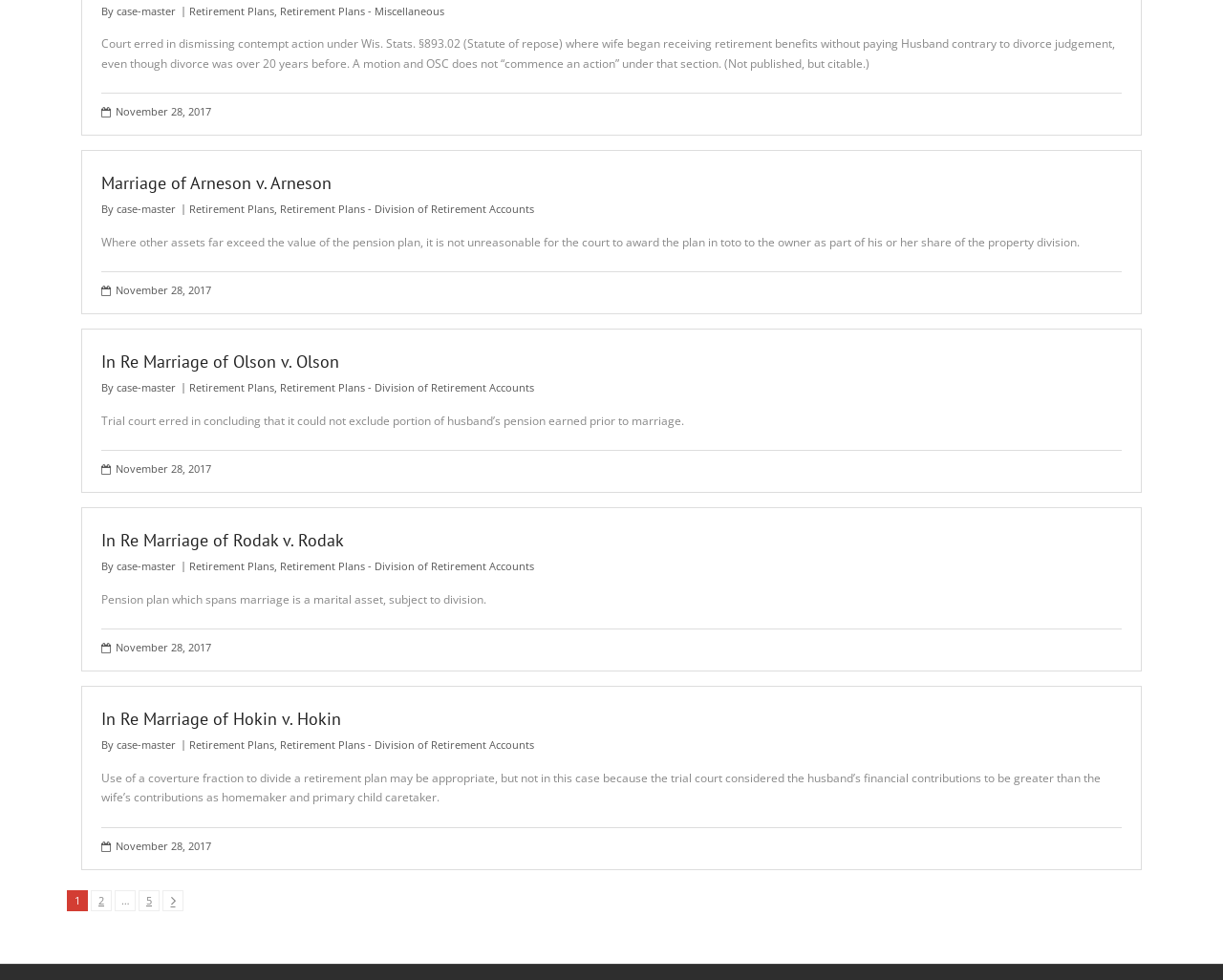Please identify the bounding box coordinates of the element's region that I should click in order to complete the following instruction: "View the article 'Marriage of Arneson v. Arneson'". The bounding box coordinates consist of four float numbers between 0 and 1, i.e., [left, top, right, bottom].

[0.083, 0.174, 0.917, 0.2]